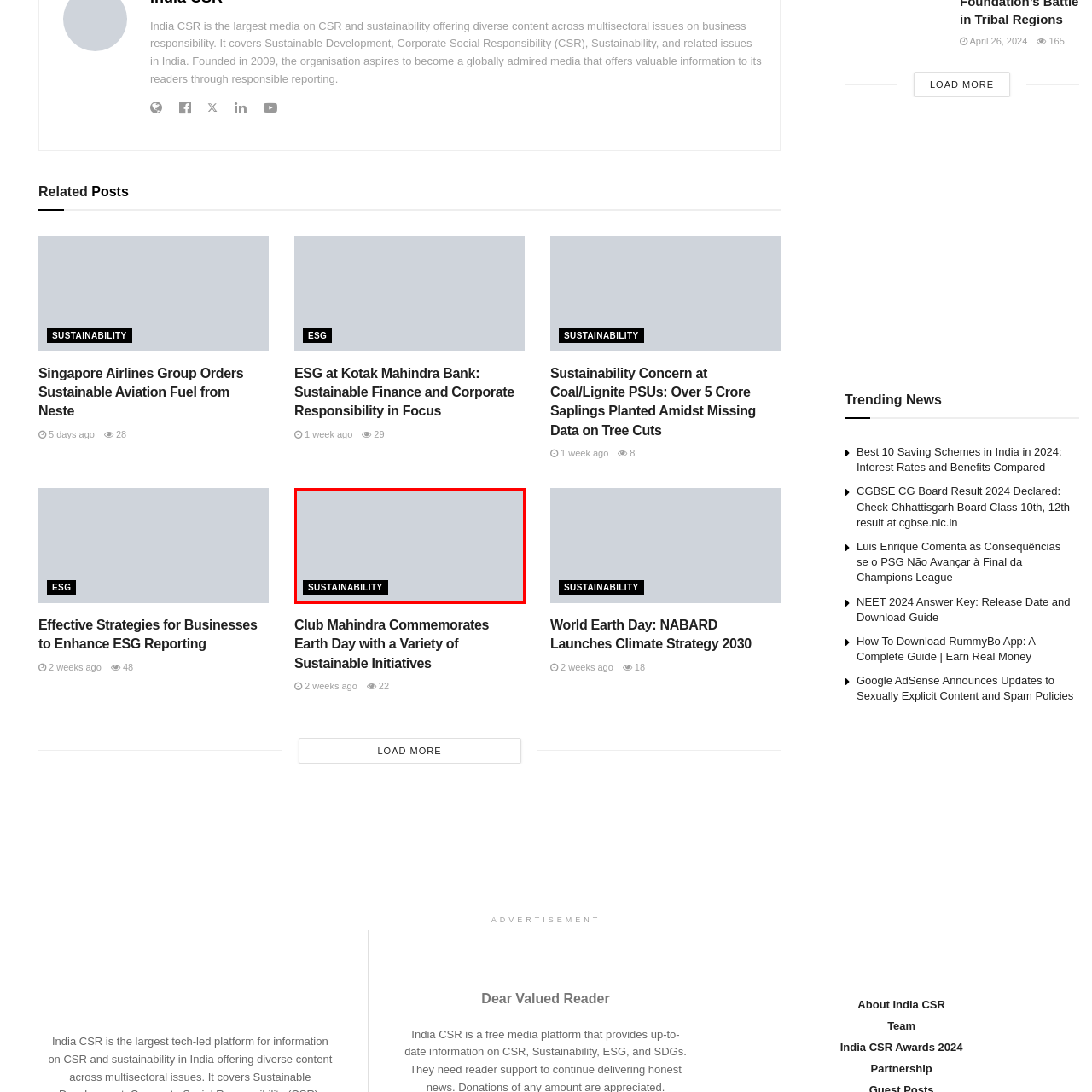What is the purpose of the image?
View the image contained within the red box and provide a one-word or short-phrase answer to the question.

Thematic anchor